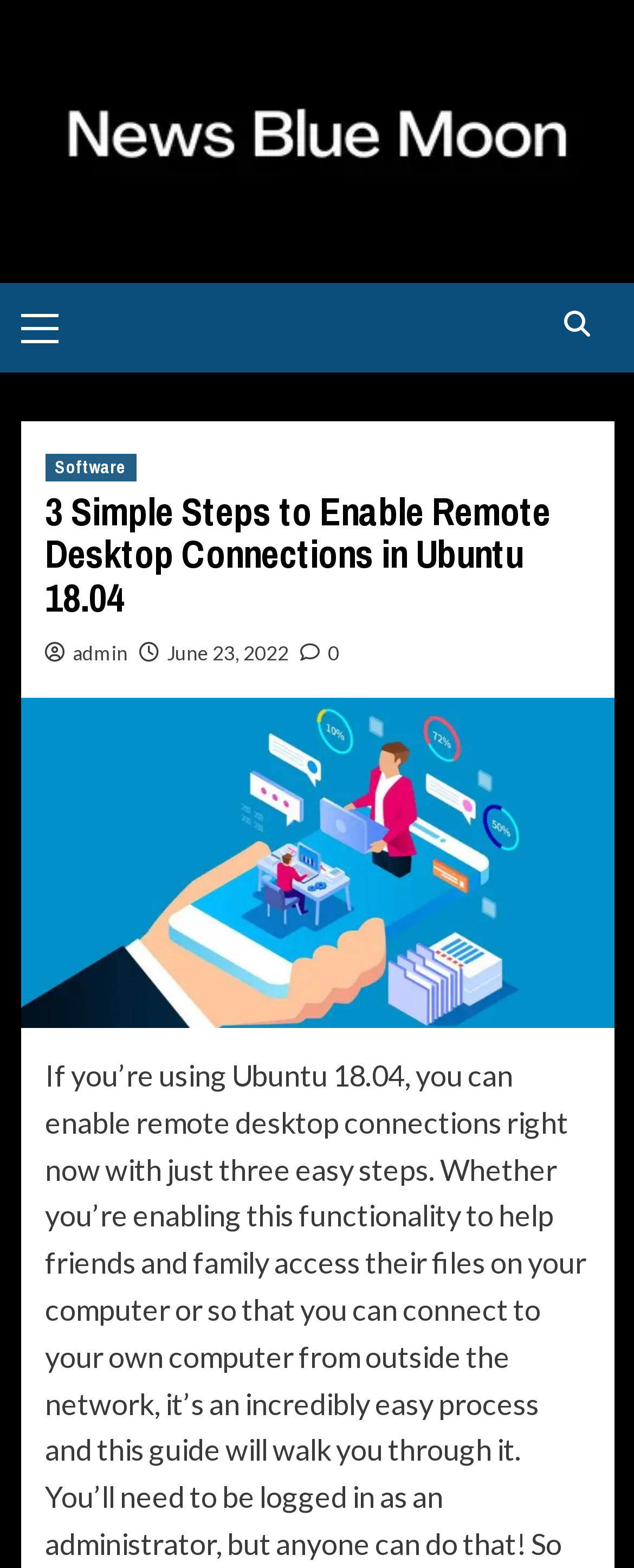Who is the author of the article?
We need a detailed and exhaustive answer to the question. Please elaborate.

I found the author's name by looking at the link 'admin' below the article title, which indicates that 'admin' is the author of the article.